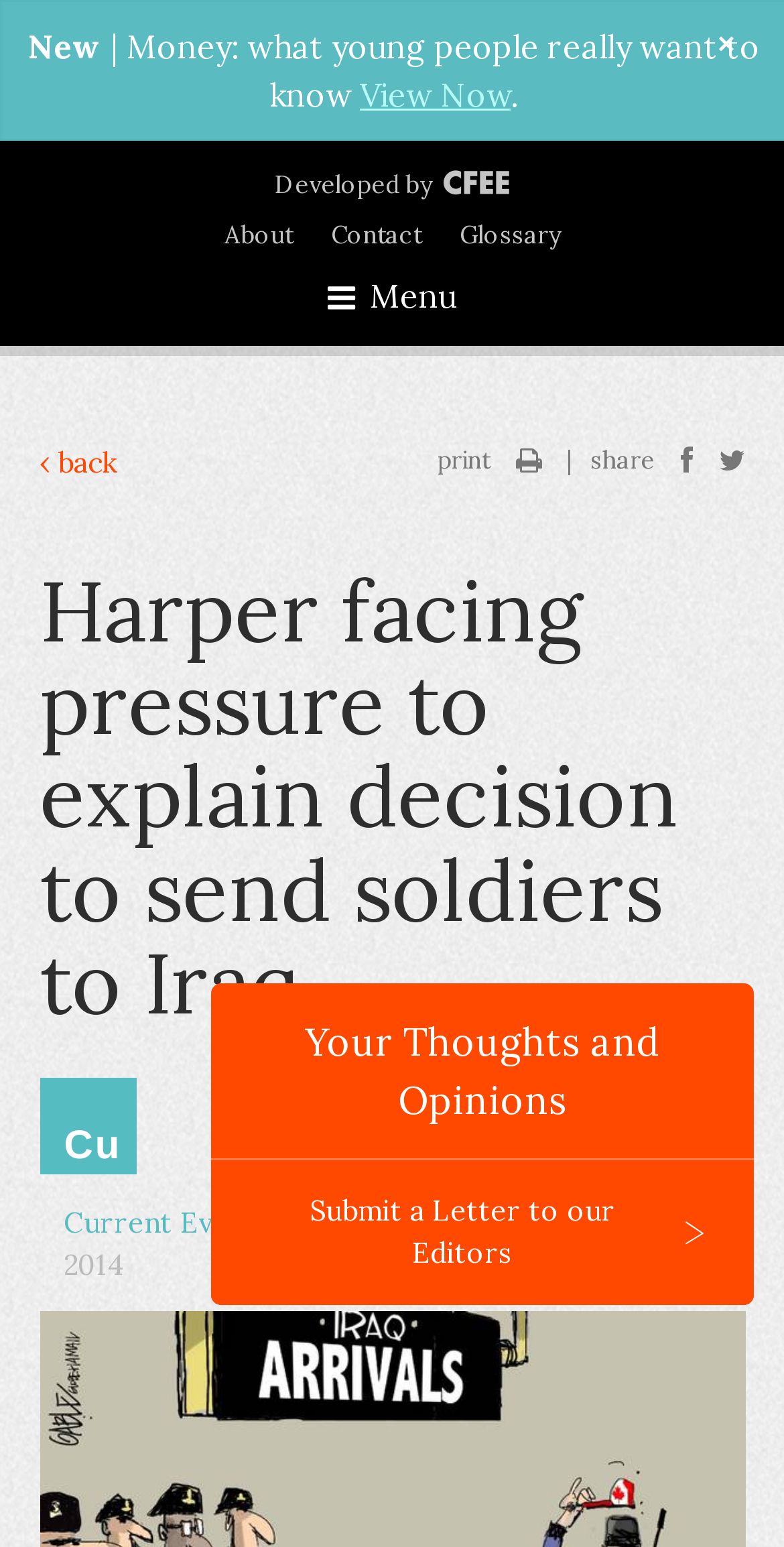Please identify the bounding box coordinates of the element I need to click to follow this instruction: "Go to the about page".

[0.286, 0.142, 0.373, 0.161]